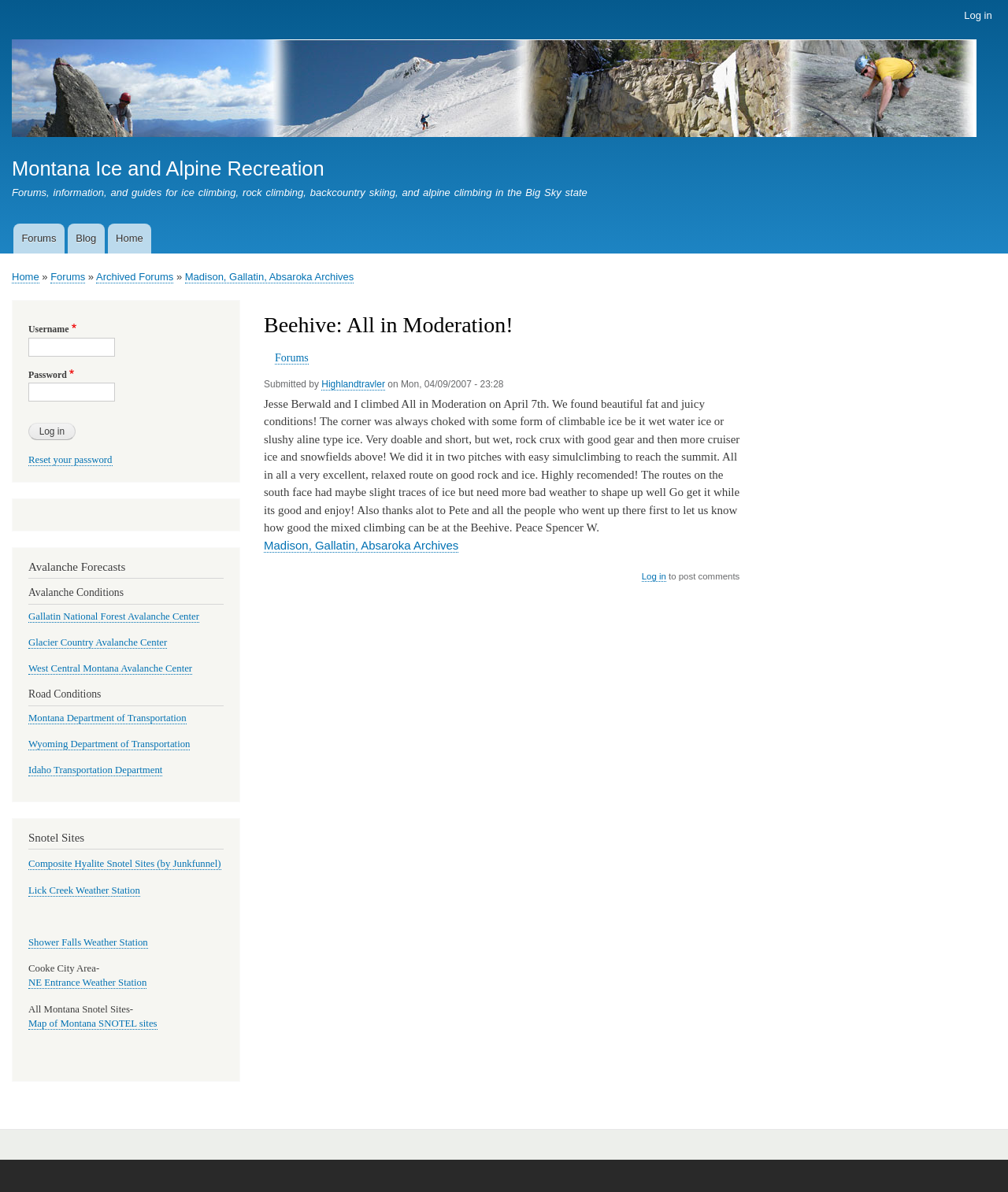Provide a comprehensive caption for the webpage.

The webpage is about Beehive: All in Moderation!, a resource for Montana Ice and Alpine Recreation. At the top, there is a navigation menu with links to "Home", "Montana Ice and Alpine Recreation", and "Skip to main content". Below this, there is a user account menu with a link to "Log in".

The main content area is divided into two sections. On the left, there is a sidebar with various links and resources, including "Forums", "Blog", "Avalanche Forecasts", "Avalanche Conditions", "Road Conditions", and "Snotel Sites". These links are organized under headings and are accompanied by brief descriptions.

On the right, there is a main article area with a heading "Beehive: All in Moderation!". The article describes a climbing experience on April 7th, with details about the conditions and the route taken. The article is written in a conversational tone and includes a link to "Madison, Gallatin, Absaroka Archives".

Below the article, there is a section for posting comments, with a link to "Log in" to post comments. There is also a login form with fields for username and password, as well as a "Reset your password" link.

At the bottom of the page, there are additional resources and links, including avalanche forecasts, road conditions, and Snotel sites. These links are organized under headings and are accompanied by brief descriptions.